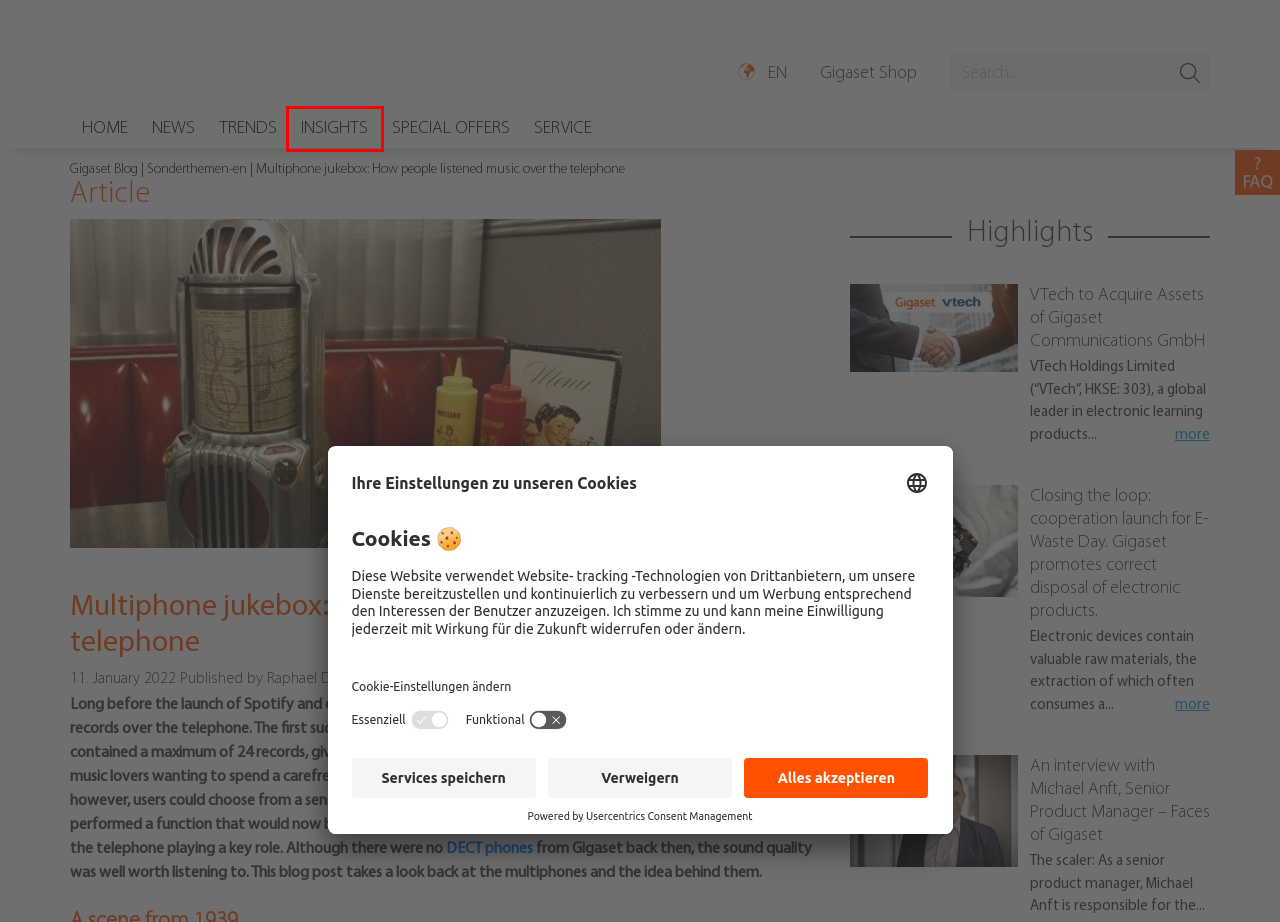Review the screenshot of a webpage containing a red bounding box around an element. Select the description that best matches the new webpage after clicking the highlighted element. The options are:
A. VTech to Acquire Assets of Gigaset Communications GmbH | Gigaset Blog
B. Special Offers - Gigaset Blog | Gigaset Blog
C. Closing the loop: cooperation launch for E-Waste Day. | Gigaset Blog
D. Service - Gigaset Blog | Gigaset Blog
E. Trends Archive - Gigaset Blog | Gigaset Blog
F. Insights - Gigaset Blog | Gigaset Blog
G. DECT Telefon » schnurlose Telefone bei Gigaset kaufen
H. Usercentrics Consent Management Platform für Web

F